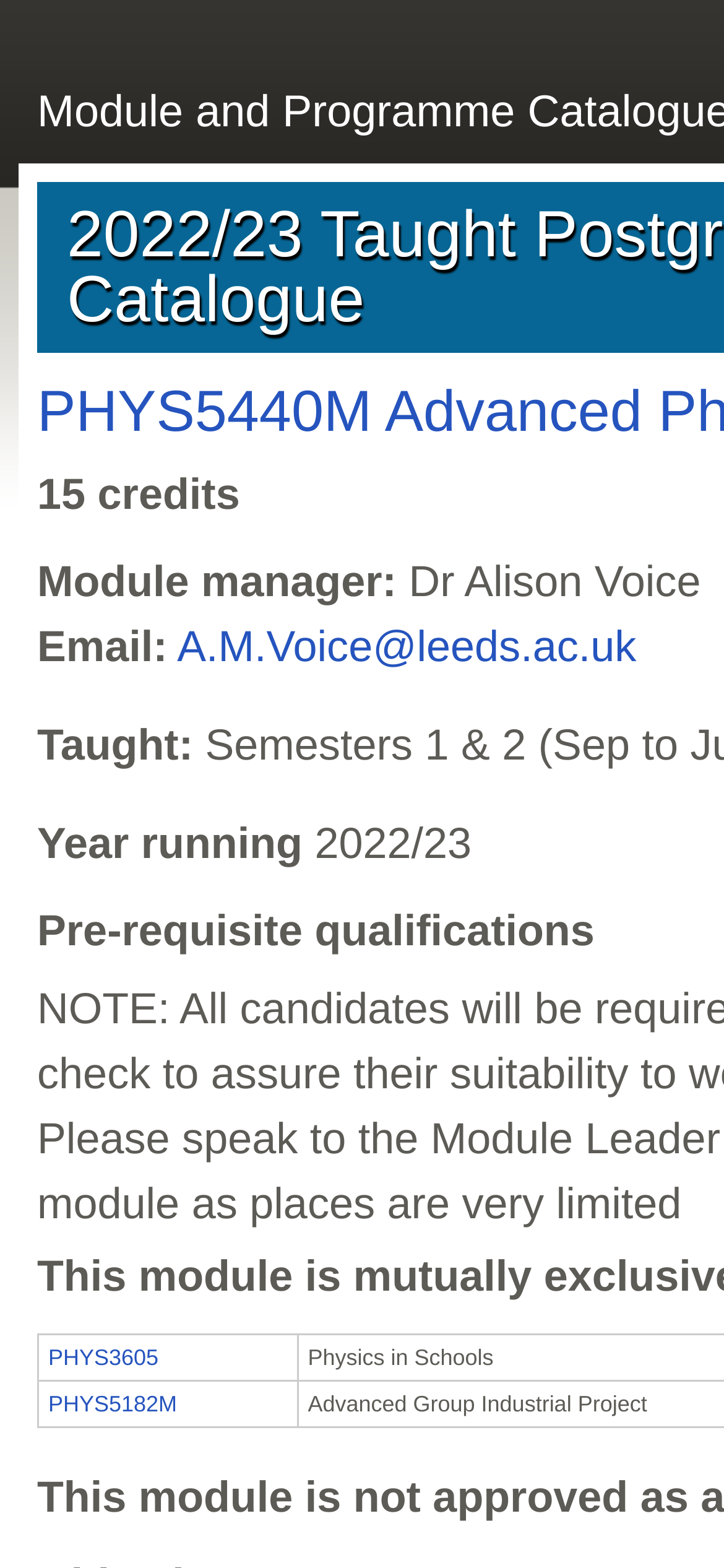Elaborate on the information and visuals displayed on the webpage.

The webpage is titled "Module and Programme Catalogue". At the top, there is a section with the module manager's information, which includes the title "Module manager:" followed by the name "Dr Alison Voice" on the right. Below this, there is a line with the label "Email:" on the left, and a link to the email address "A.M.Voice@leeds.ac.uk" on the right.

Further down, there is a section with the label "Taught:" on the left, and another section with the label "Year running" below it, which displays the year "2022/23" on the right. 

The main content of the page is a grid of modules, with two modules displayed. The first module, "PHYS3605", is located above the second module, "PHYS5182M". Each module has a link to its details. The modules are aligned vertically, with the first module taking up the top portion of the grid and the second module taking up the bottom portion.